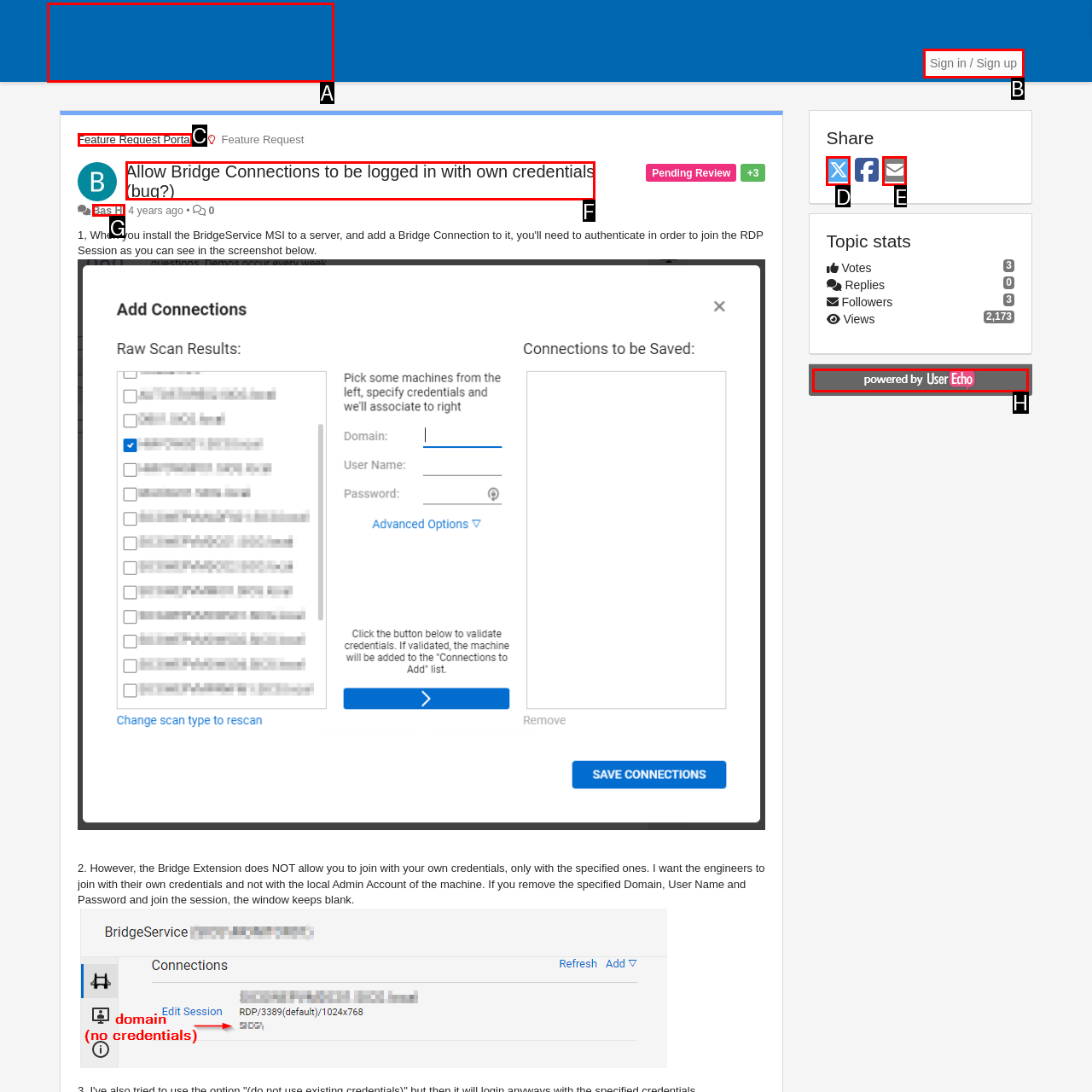What letter corresponds to the UI element described here: ConnectWise ScreenConnect
Reply with the letter from the options provided.

A